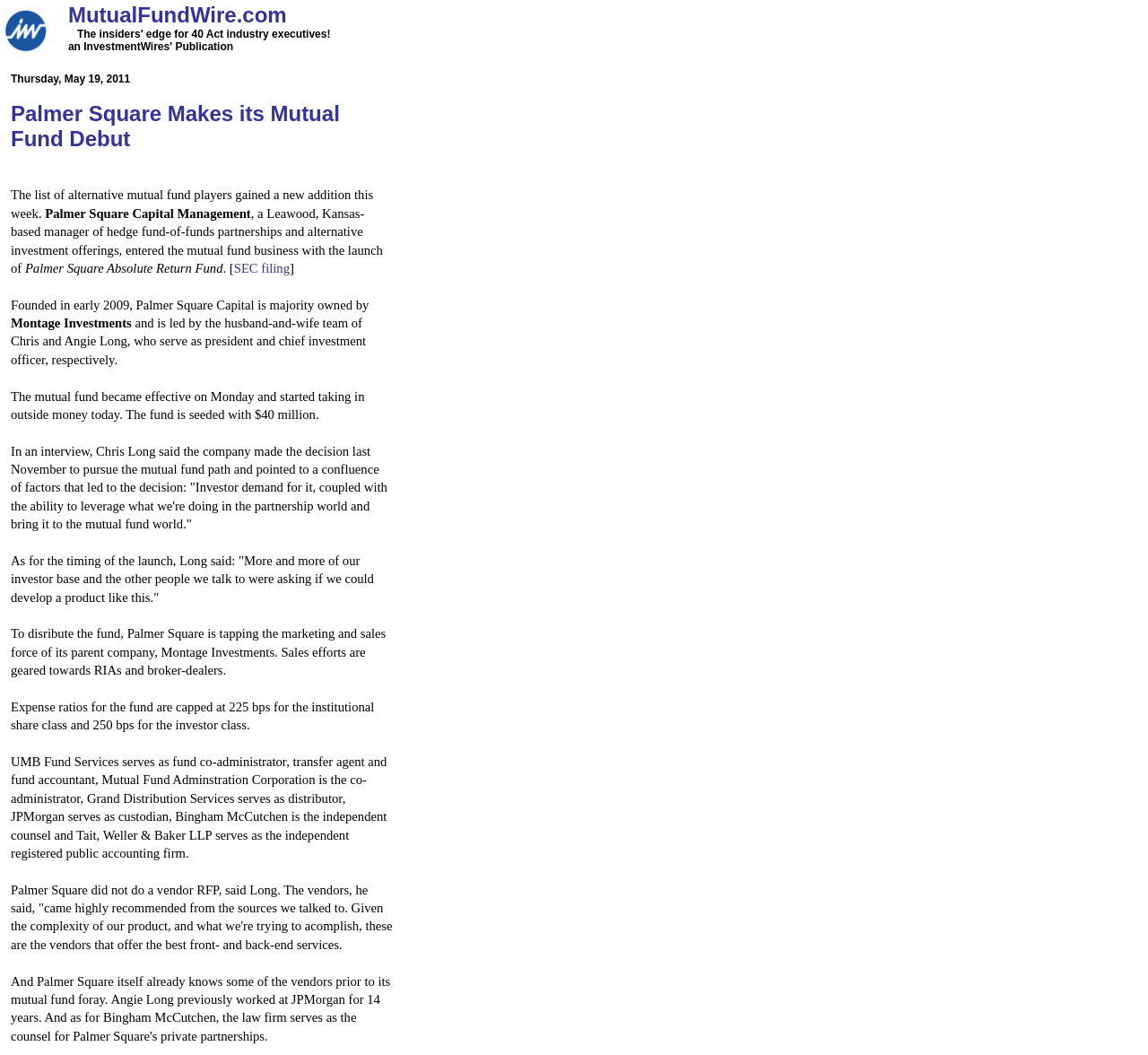Extract the bounding box coordinates of the UI element described: "SEC filing". Provide the coordinates in the format [left, top, right, bottom] with values ranging from 0 to 1.

[0.204, 0.247, 0.252, 0.261]